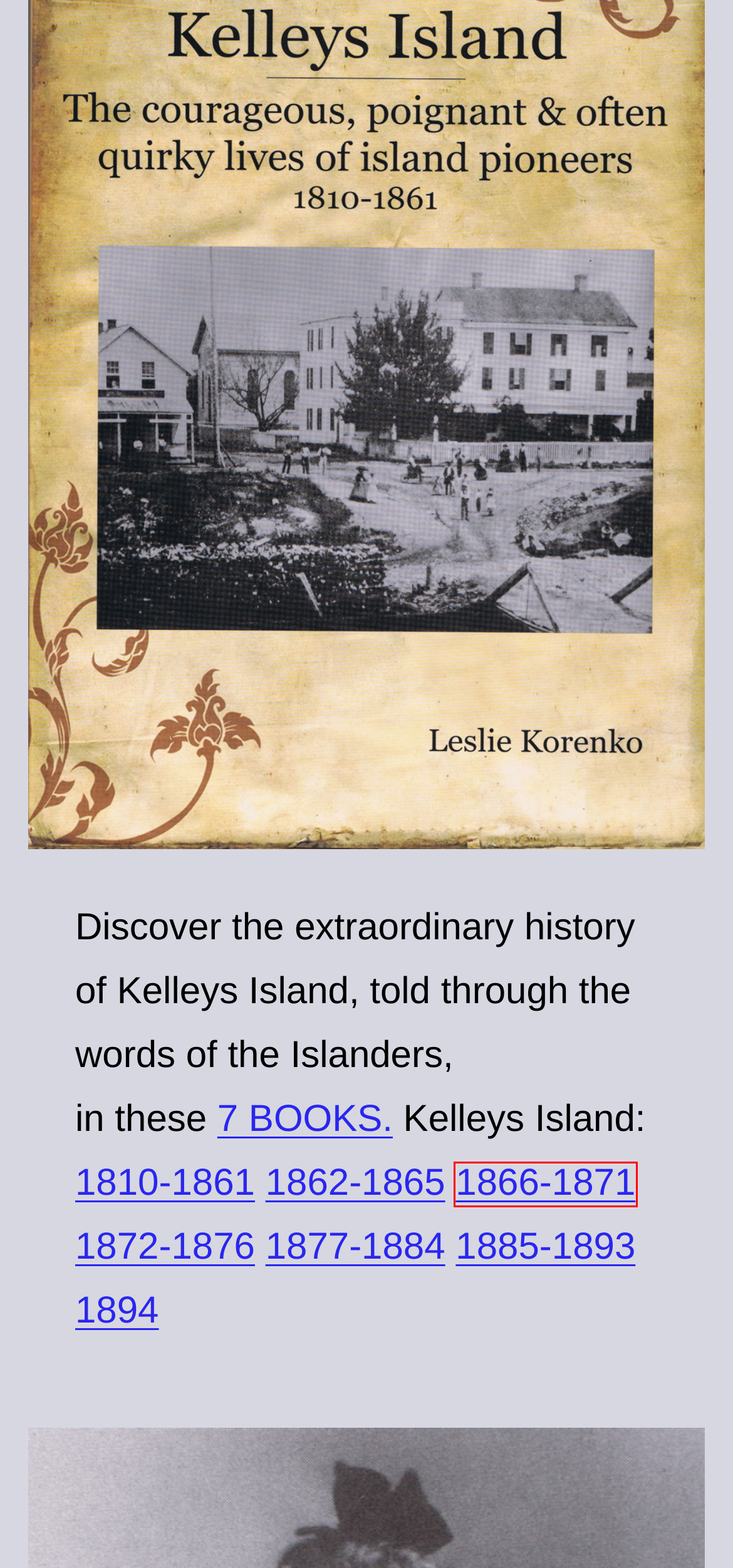You are given a screenshot of a webpage with a red rectangle bounding box around a UI element. Select the webpage description that best matches the new webpage after clicking the element in the bounding box. Here are the candidates:
A. COOL STUFF TO BUY - Kelleys Island Story
B. KELLEYS ISLAND 1877-1884 - Kelleys Island Story
C. KELLEYS ISLAND 1866-1871 - Kelleys Island Story
D. Island Videos - Kelleys Island Story
E. CONTENTS 1862-1865 -
F. KELLEYS ISLAND 1894 -
G. KELLEYS ISLAND 1810-1861 - Kelleys Island Story
H. KELLEYS ISLAND 1872-1876 - Kelleys Island Story

C